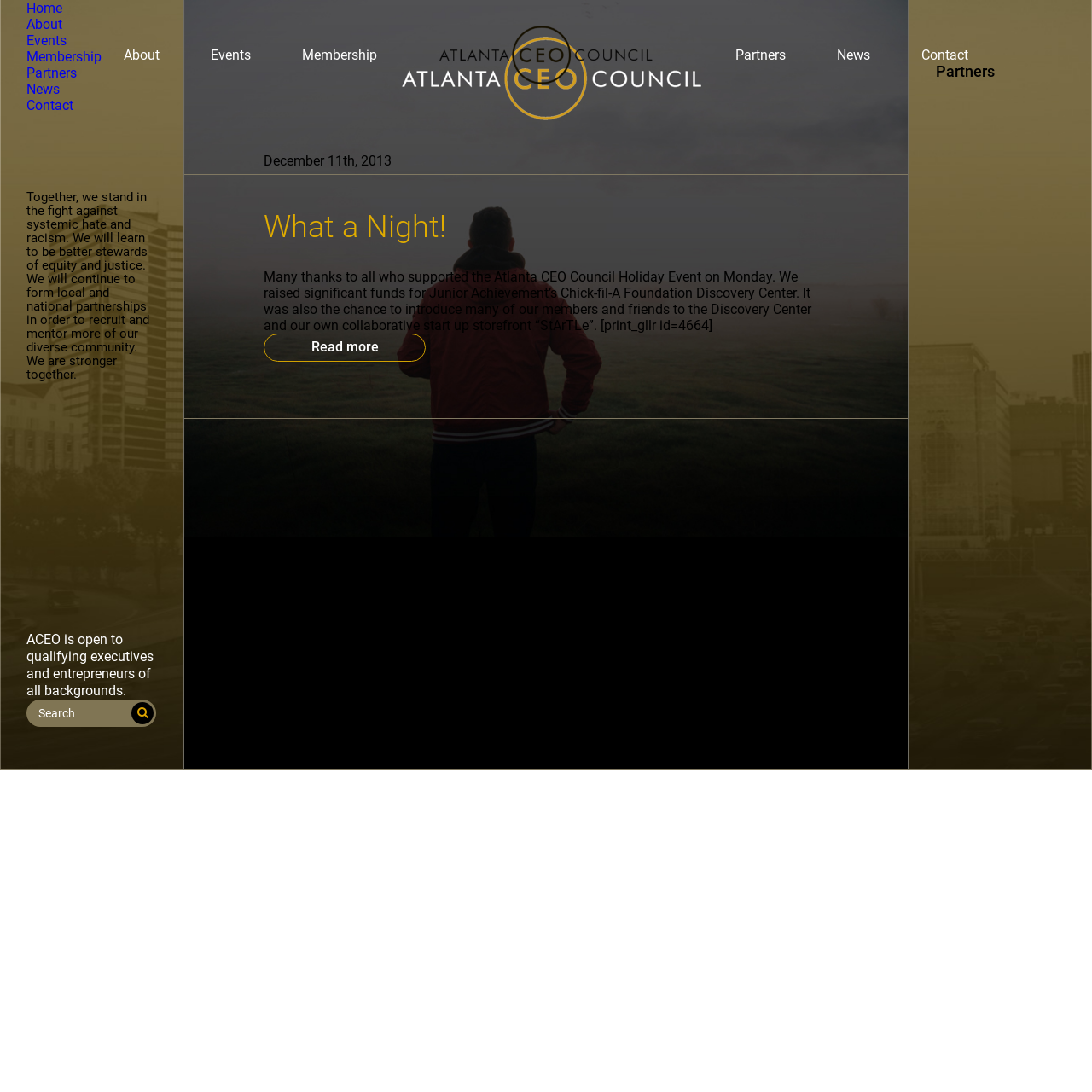Pinpoint the bounding box coordinates of the clickable element needed to complete the instruction: "Learn about Partners". The coordinates should be provided as four float numbers between 0 and 1: [left, top, right, bottom].

[0.857, 0.054, 0.976, 0.077]